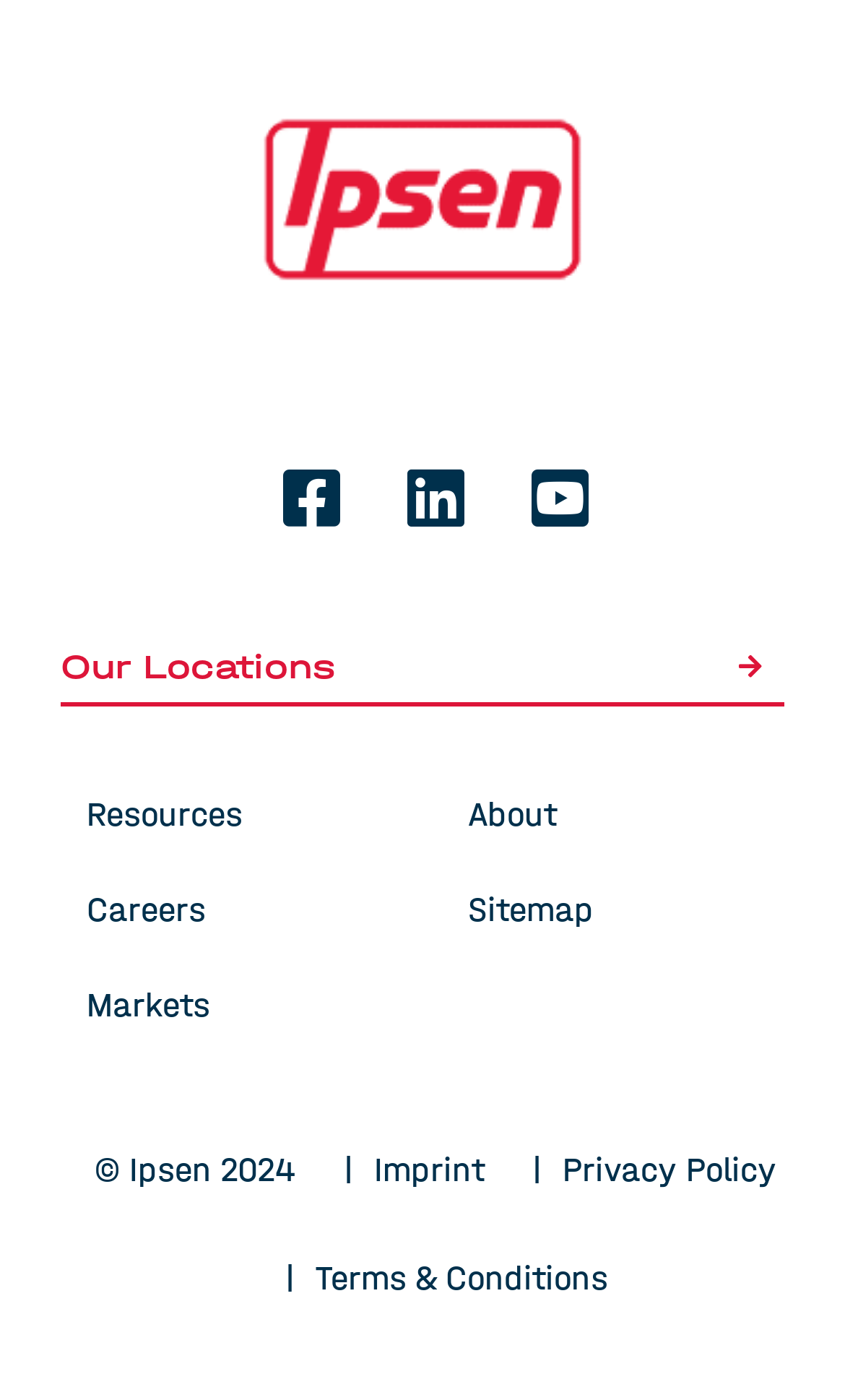Identify the bounding box coordinates of the clickable region required to complete the instruction: "Visit the sitemap". The coordinates should be given as four float numbers within the range of 0 and 1, i.e., [left, top, right, bottom].

[0.554, 0.623, 0.928, 0.678]